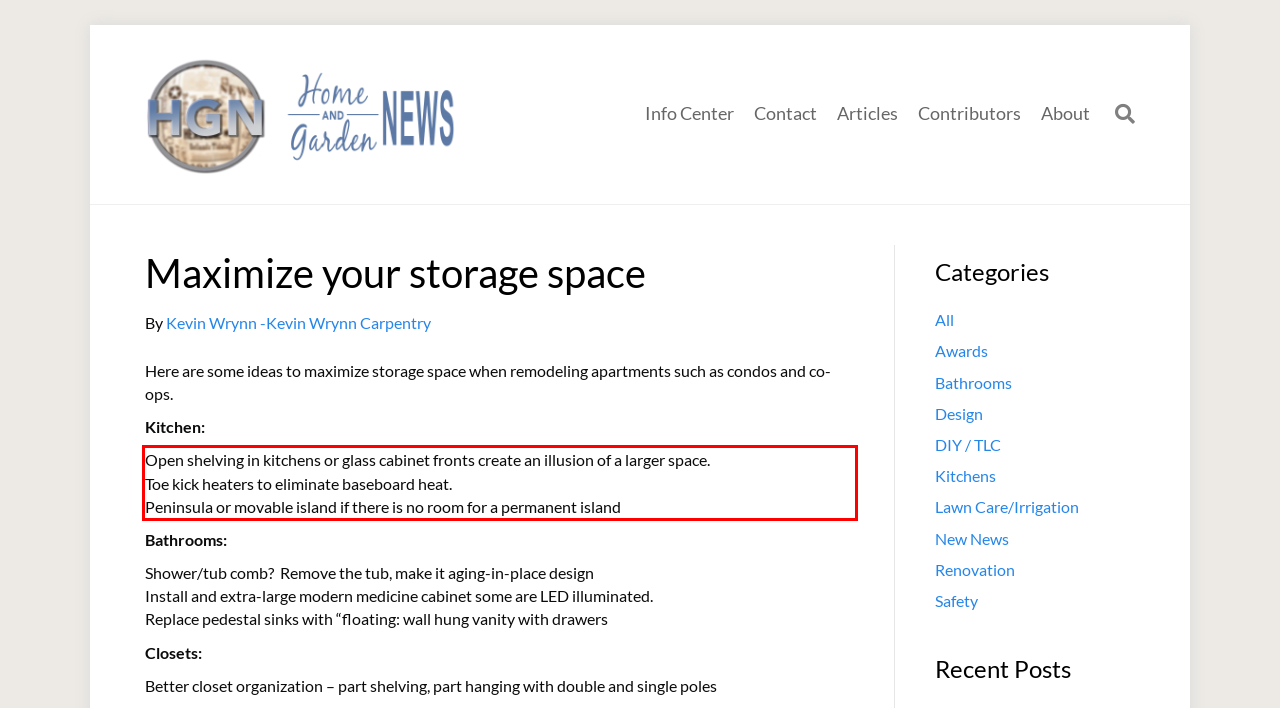You are provided with a screenshot of a webpage that includes a UI element enclosed in a red rectangle. Extract the text content inside this red rectangle.

Open shelving in kitchens or glass cabinet fronts create an illusion of a larger space. Toe kick heaters to eliminate baseboard heat. Peninsula or movable island if there is no room for a permanent island